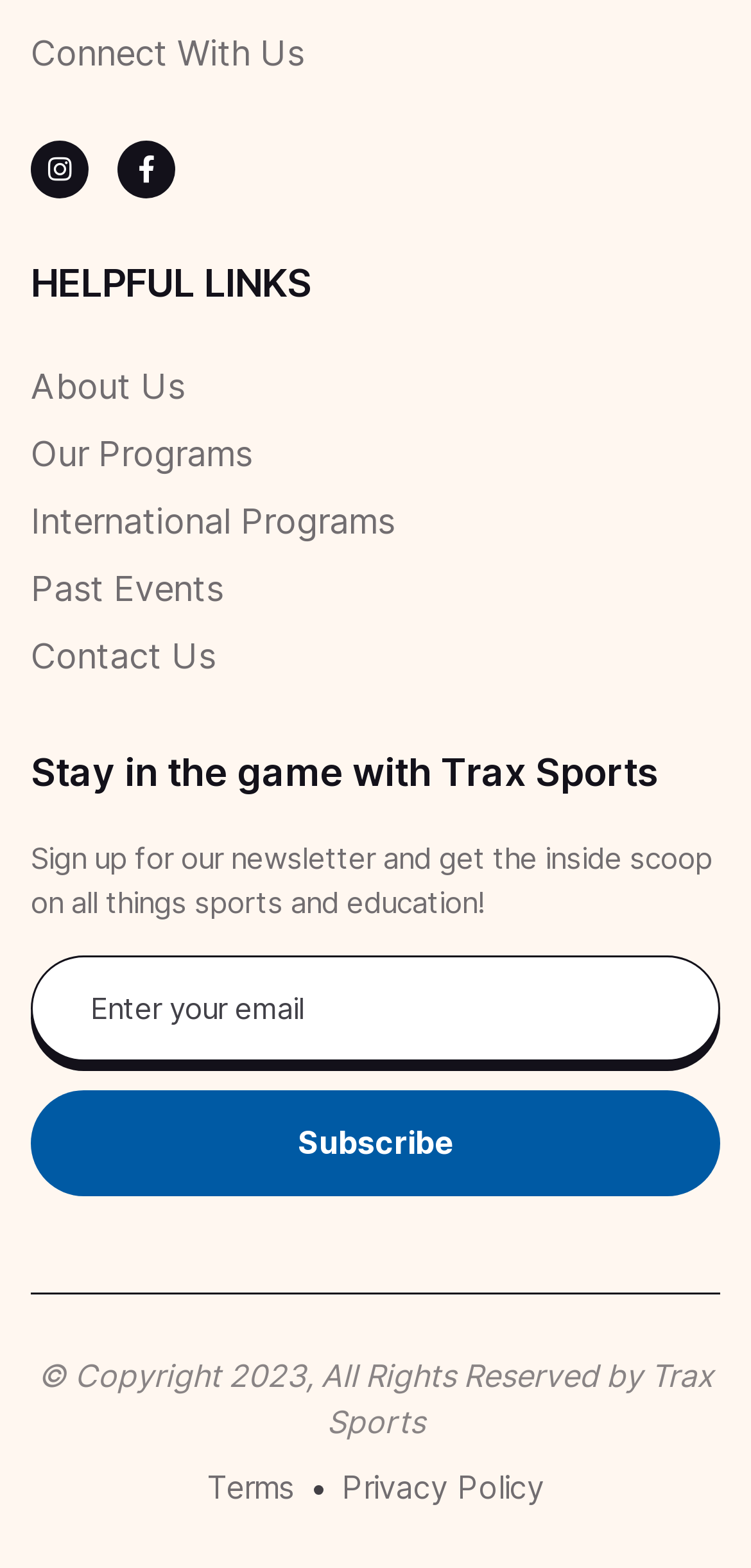Based on the element description: "name="Your-Email" placeholder="Enter your email"", identify the UI element and provide its bounding box coordinates. Use four float numbers between 0 and 1, [left, top, right, bottom].

[0.041, 0.606, 0.959, 0.673]